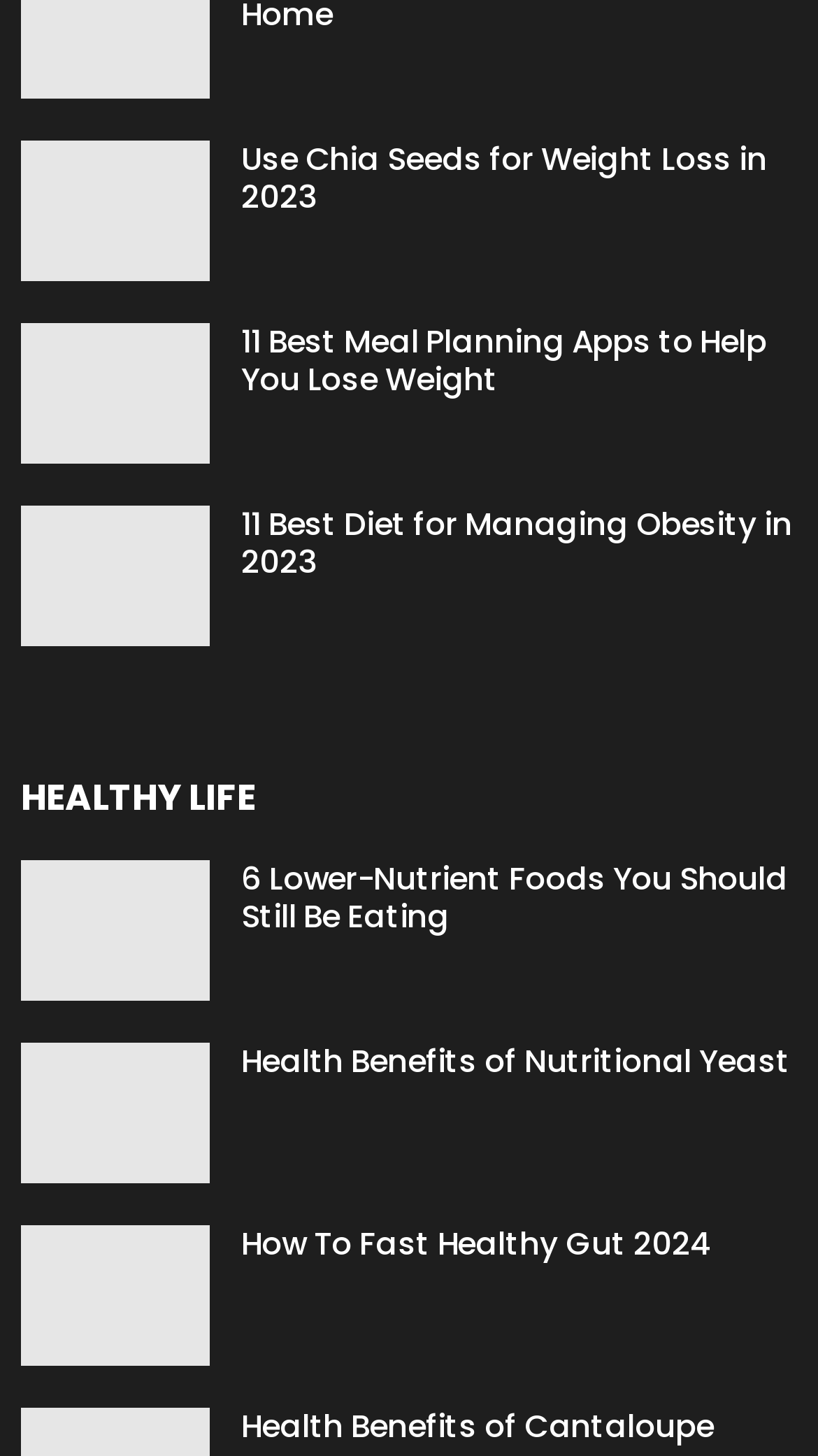Kindly respond to the following question with a single word or a brief phrase: 
What is the title of the first article?

Use Chia Seeds for Weight Loss in 2023